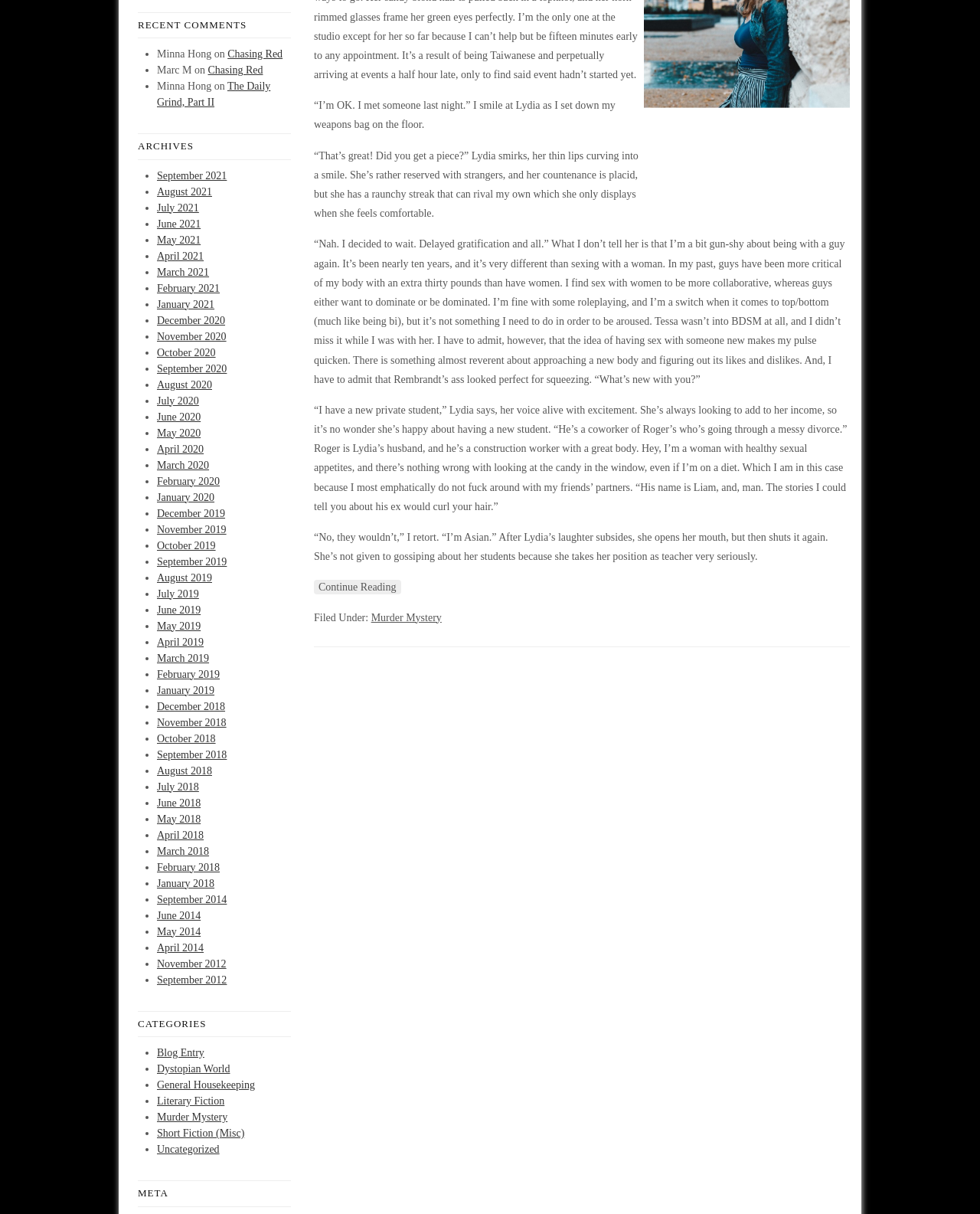Extract the bounding box of the UI element described as: "Uncategorized".

[0.16, 0.942, 0.224, 0.951]